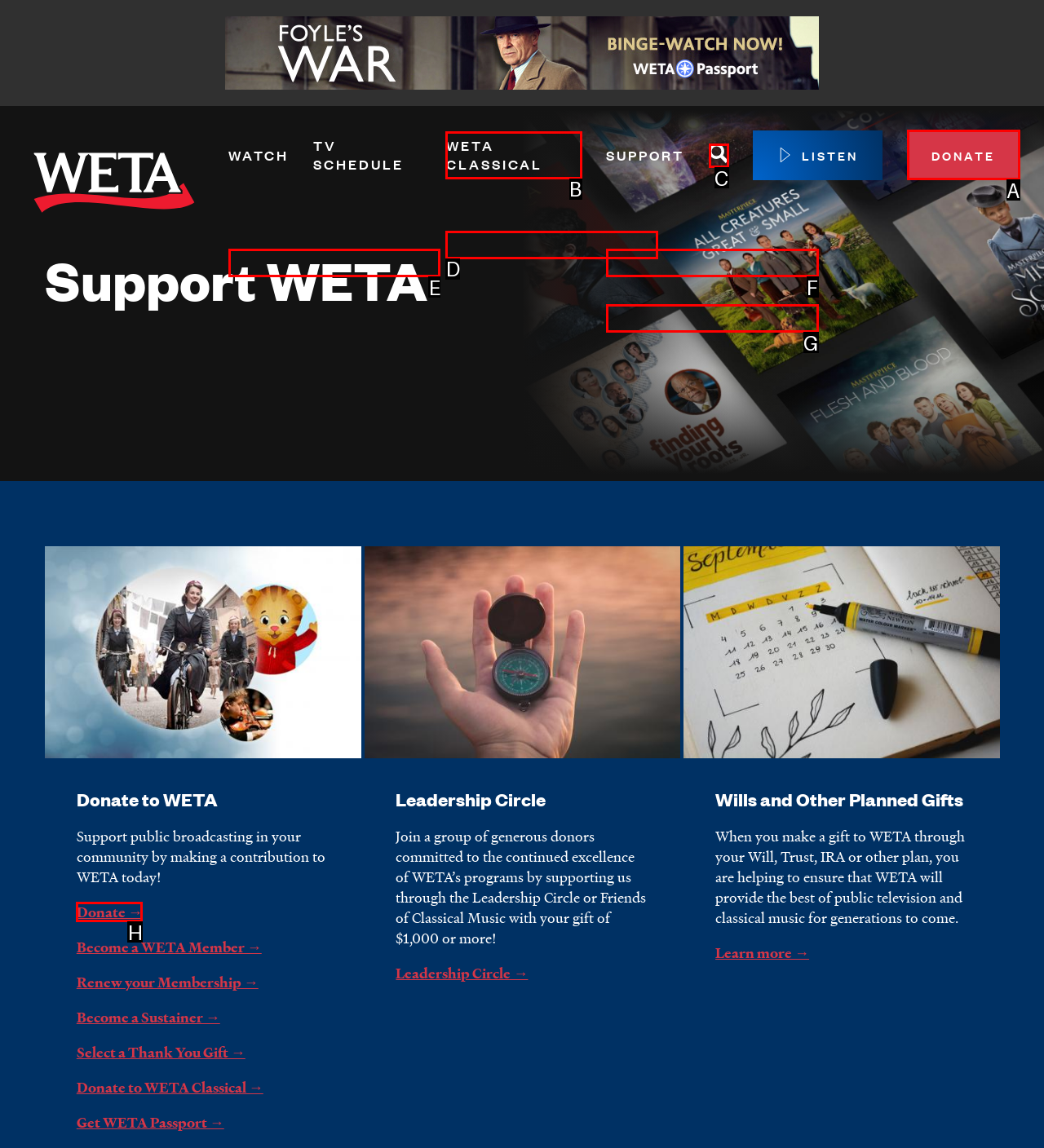Determine which UI element you should click to perform the task: Search for something
Provide the letter of the correct option from the given choices directly.

C